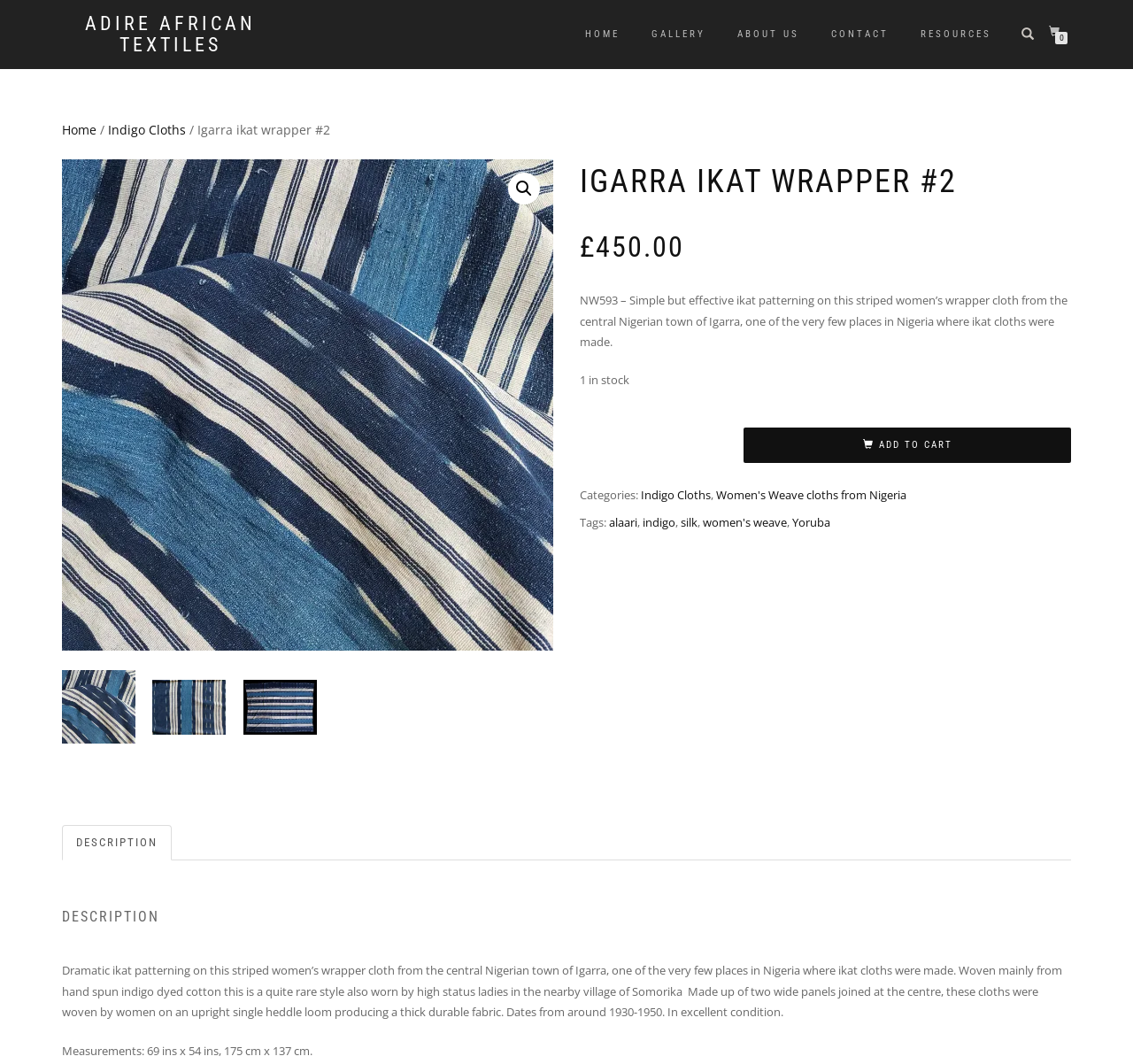Identify the main heading from the webpage and provide its text content.

IGARRA IKAT WRAPPER #2